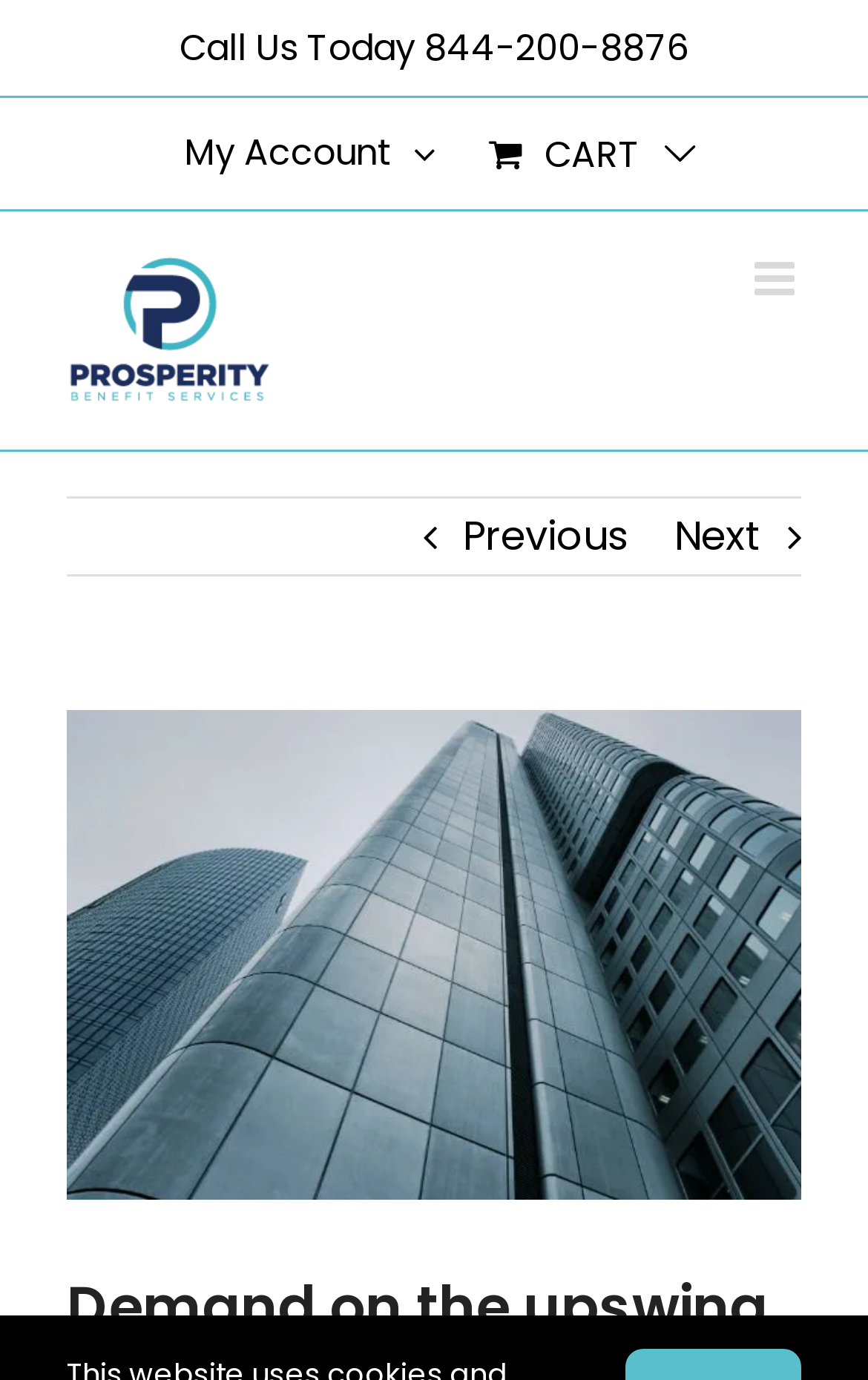Find the headline of the webpage and generate its text content.

Demand on the upswing for more industrial real estate and co-working spaces